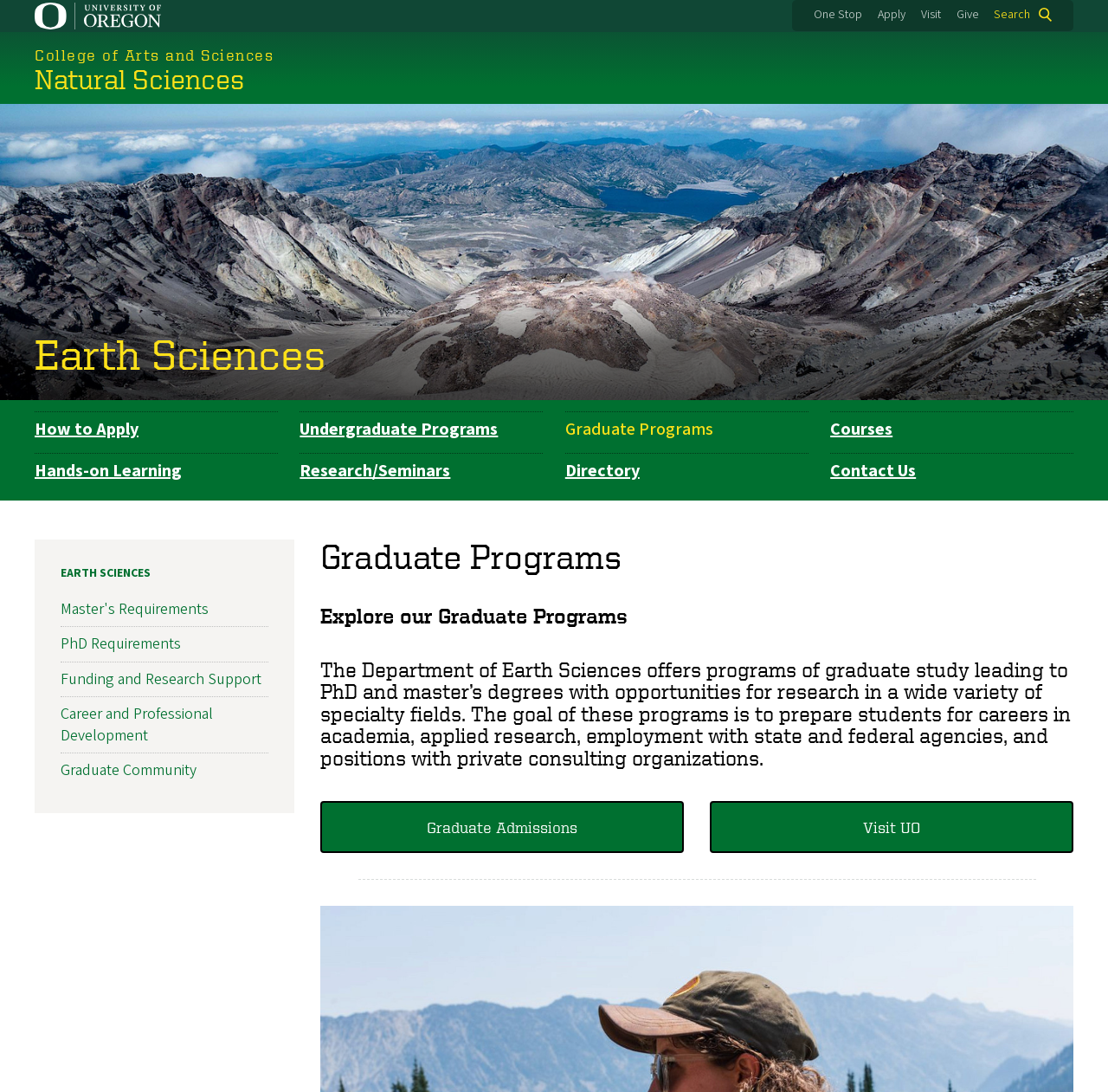Please locate the bounding box coordinates of the element that should be clicked to achieve the given instruction: "Explore PhD requirements".

[0.055, 0.58, 0.163, 0.599]